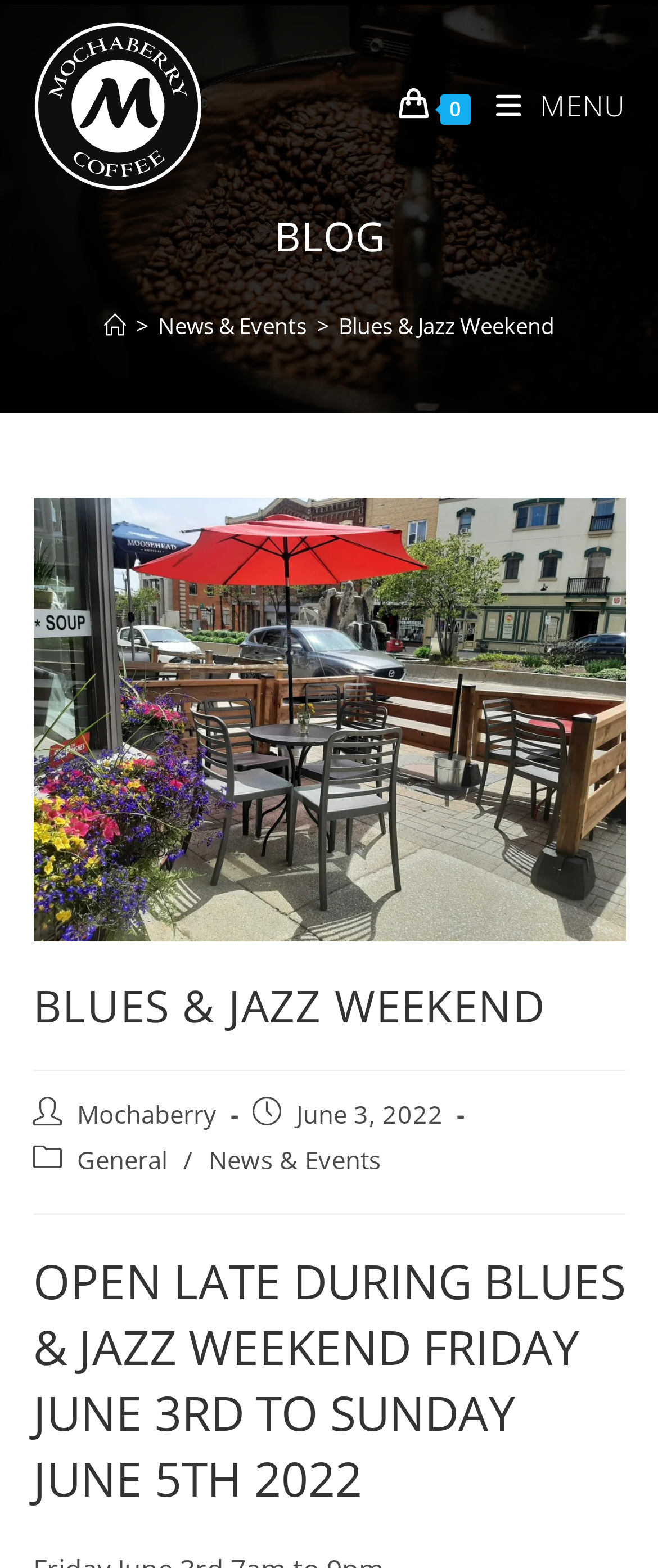Please answer the following question using a single word or phrase: 
What is the current event?

Blues & Jazz Weekend